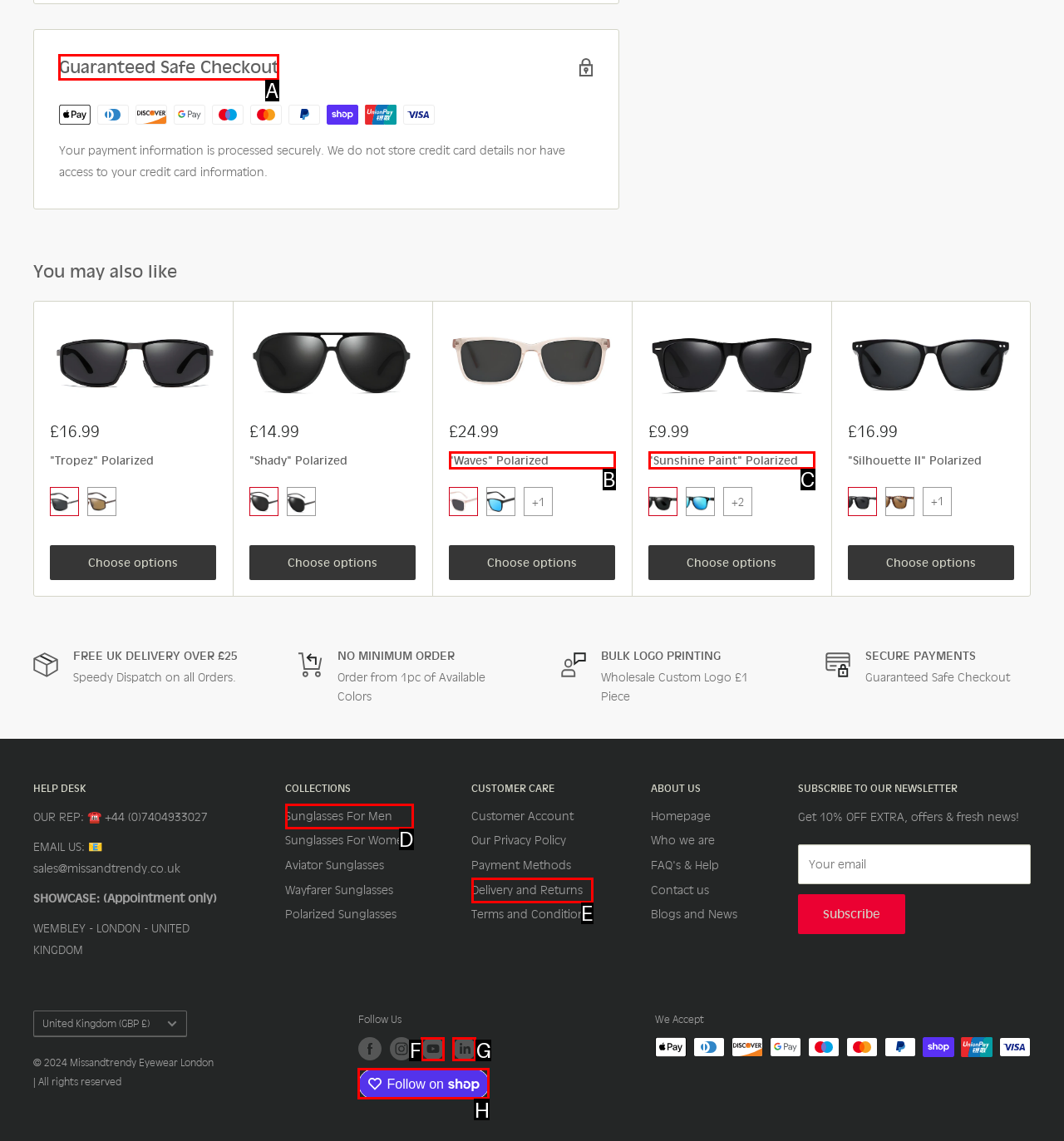Point out which UI element to click to complete this task: Explore guaranteed safe checkout options
Answer with the letter corresponding to the right option from the available choices.

A